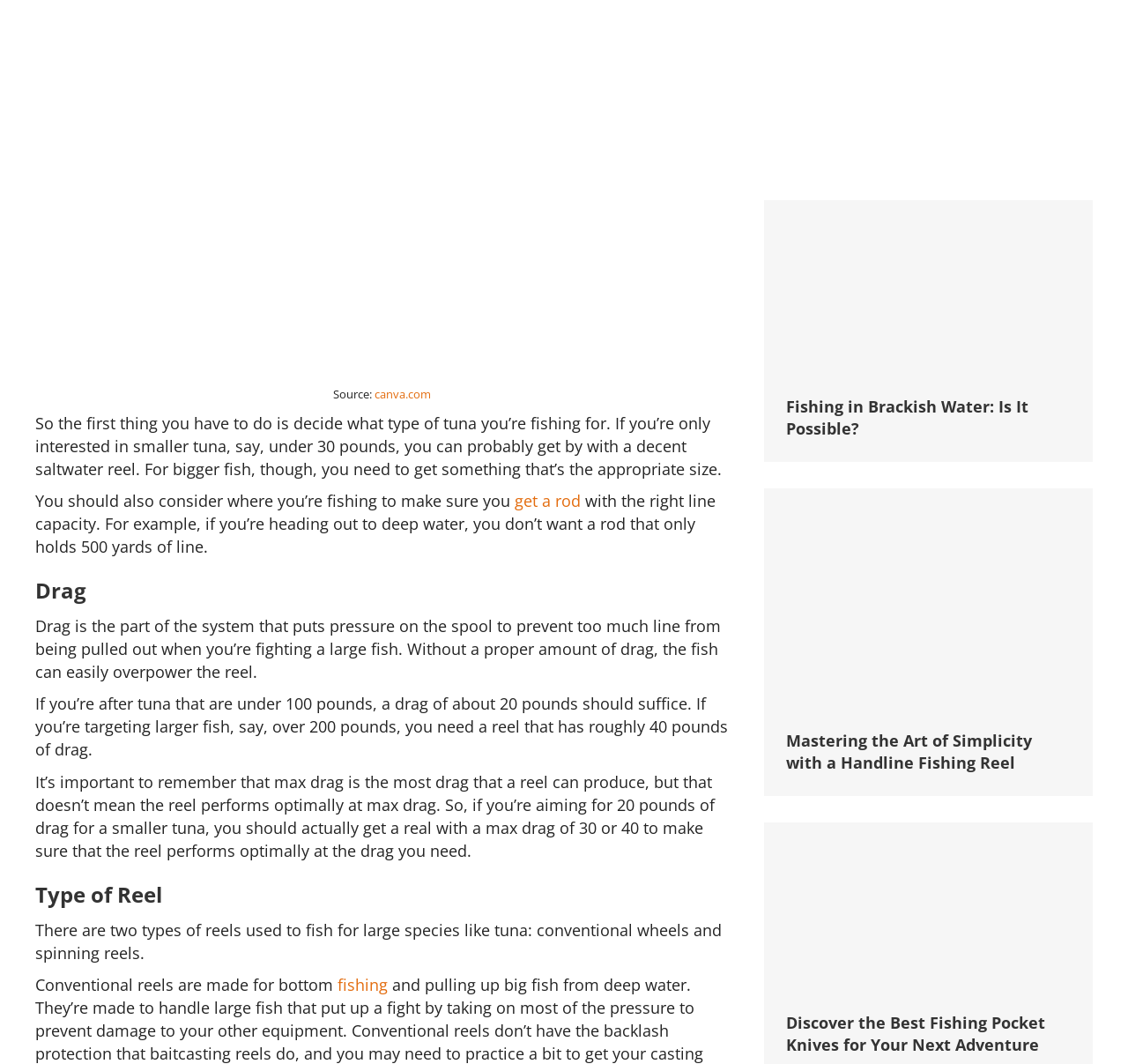Locate the bounding box coordinates of the element to click to perform the following action: 'Follow the link to get a rod'. The coordinates should be given as four float values between 0 and 1, in the form of [left, top, right, bottom].

[0.456, 0.435, 0.515, 0.455]